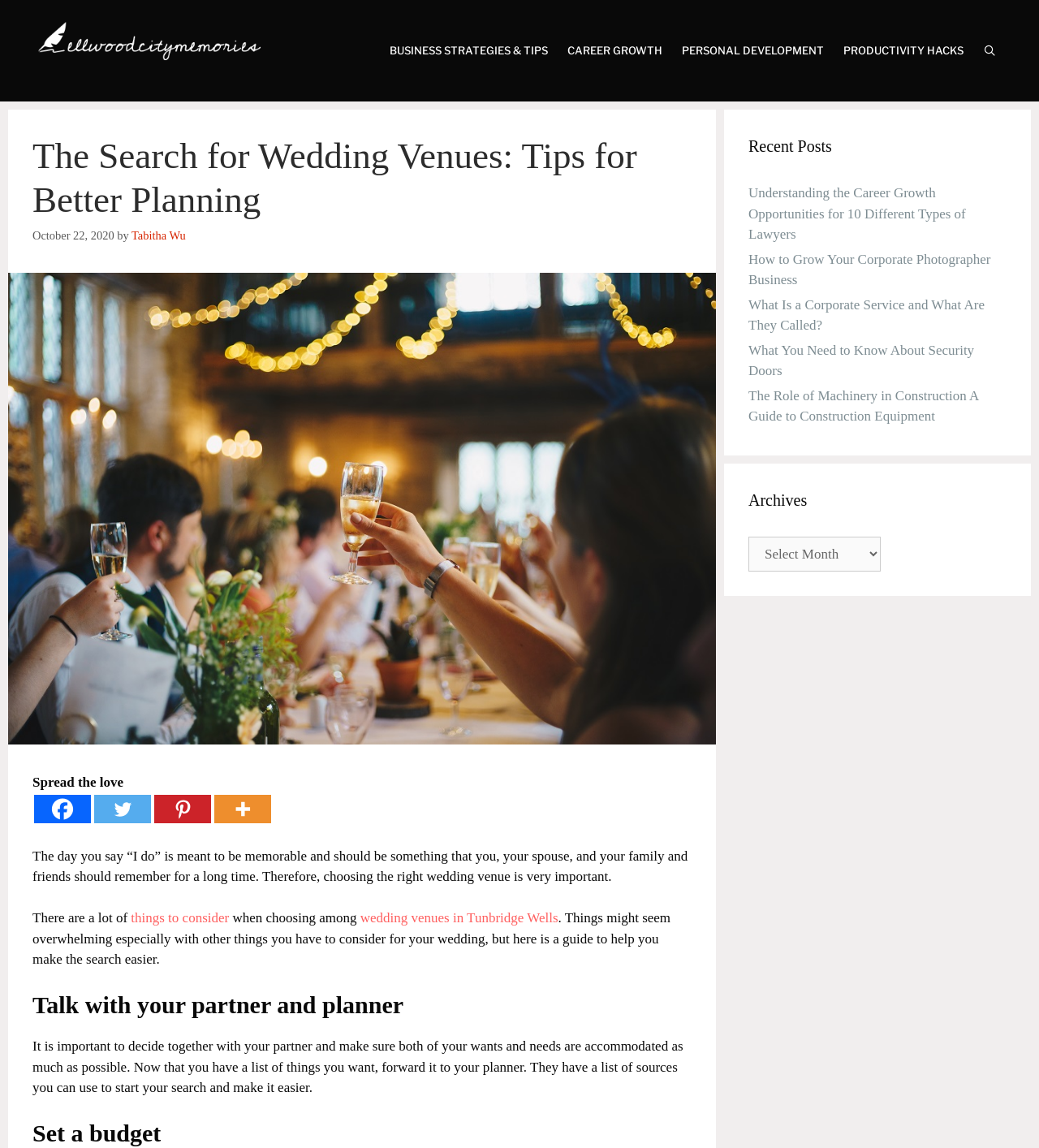Please determine the bounding box coordinates of the area that needs to be clicked to complete this task: 'Read the recent post about understanding career growth opportunities for lawyers'. The coordinates must be four float numbers between 0 and 1, formatted as [left, top, right, bottom].

[0.72, 0.161, 0.93, 0.211]